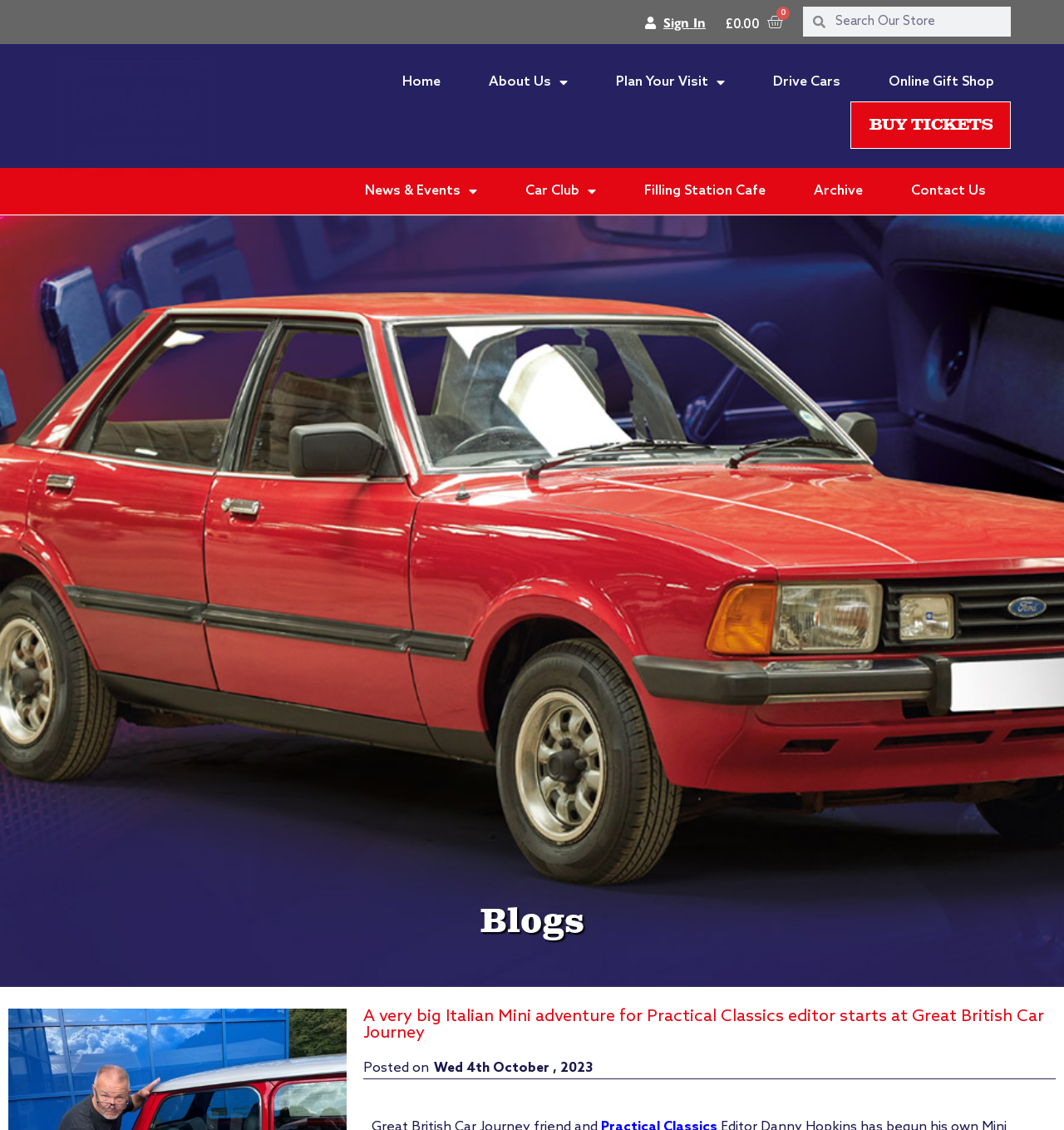Bounding box coordinates are specified in the format (top-left x, top-left y, bottom-right x, bottom-right y). All values are floating point numbers bounded between 0 and 1. Please provide the bounding box coordinate of the region this sentence describes: Online Gift Shop

[0.82, 0.056, 0.95, 0.09]